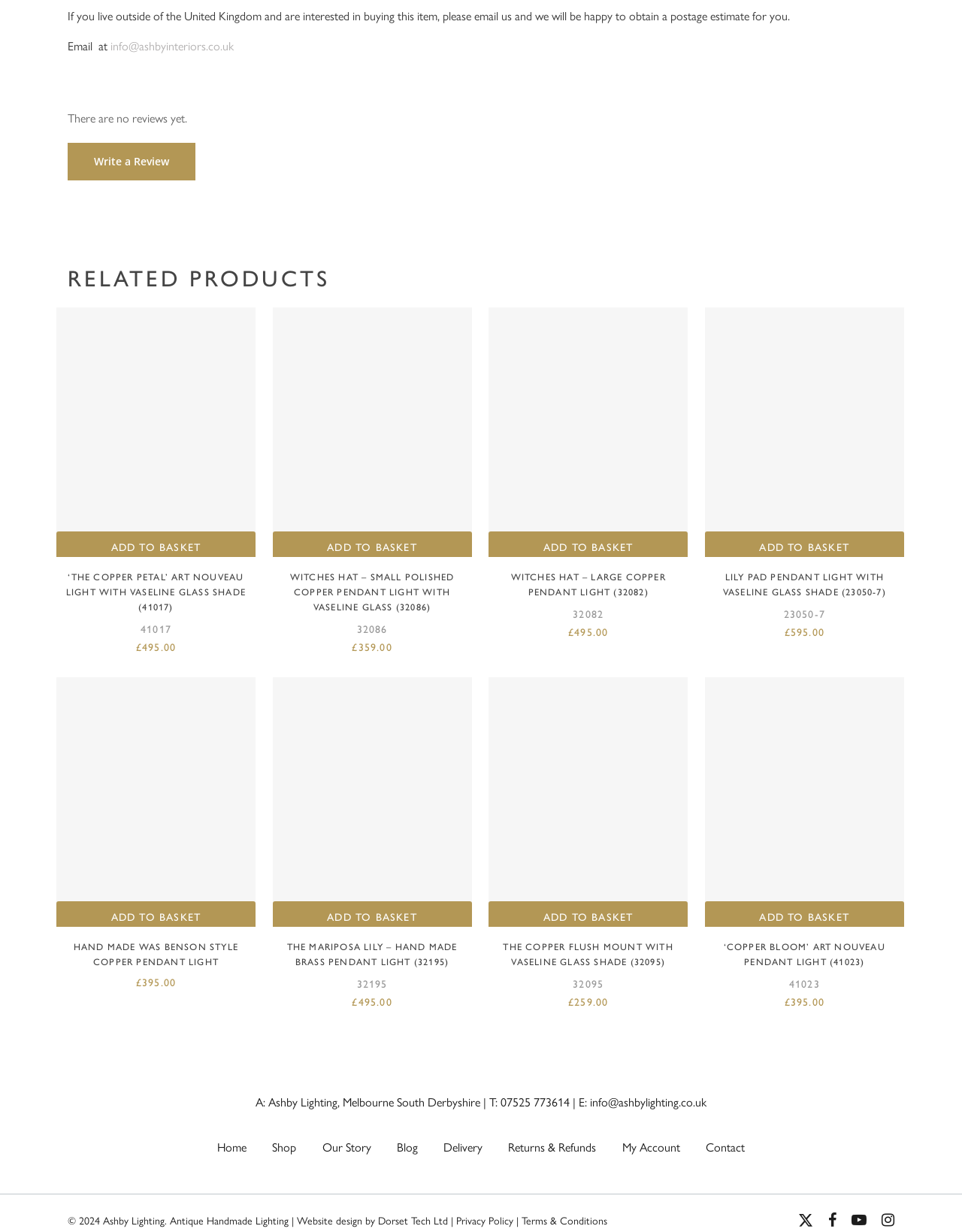Please locate the bounding box coordinates of the element that should be clicked to complete the given instruction: "Write a Review".

[0.07, 0.116, 0.203, 0.146]